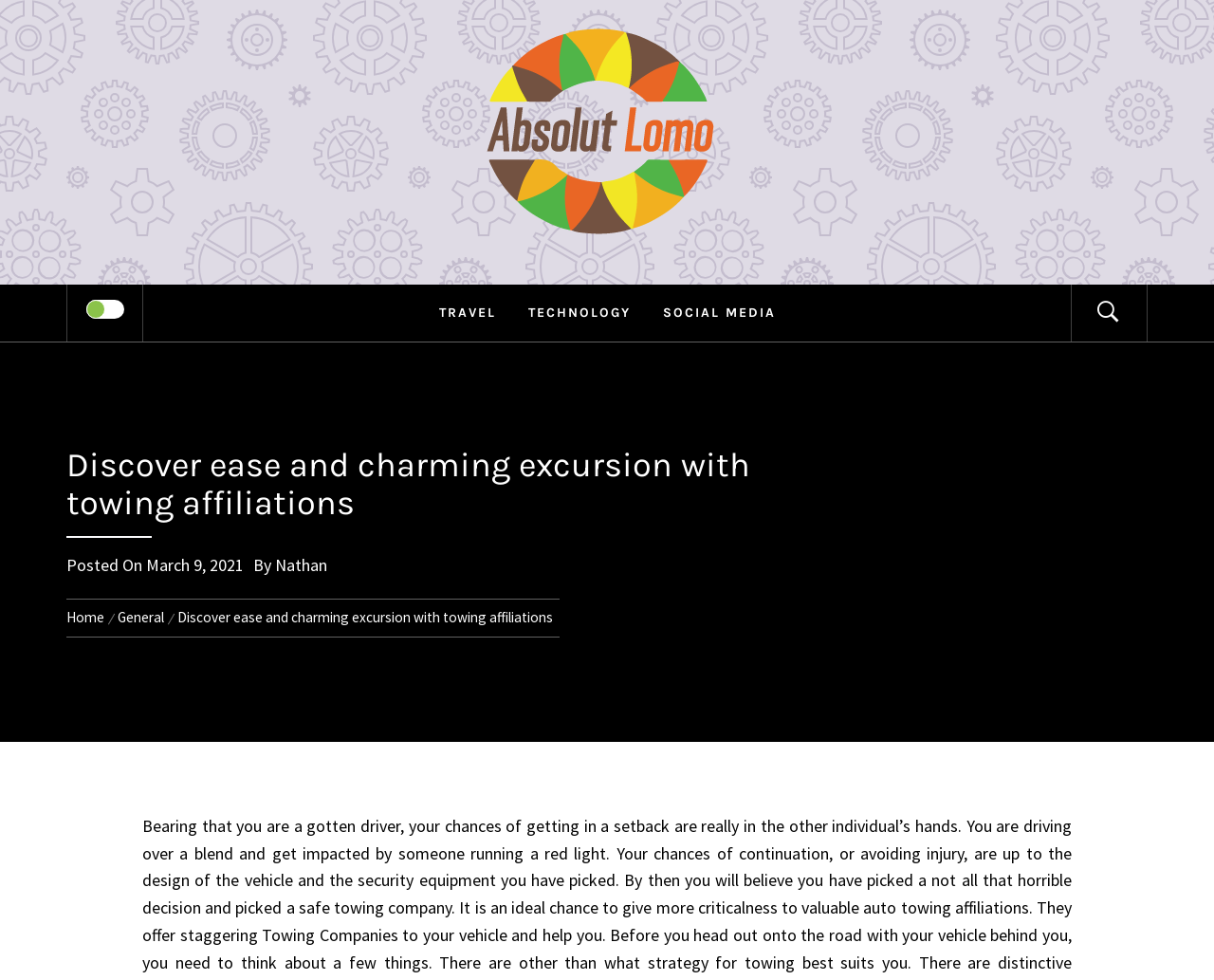What is the name of the website?
Please respond to the question with a detailed and well-explained answer.

The name of the website can be found in the top-left corner of the webpage, where it is written as 'Absolut Lomo' in a logo format.